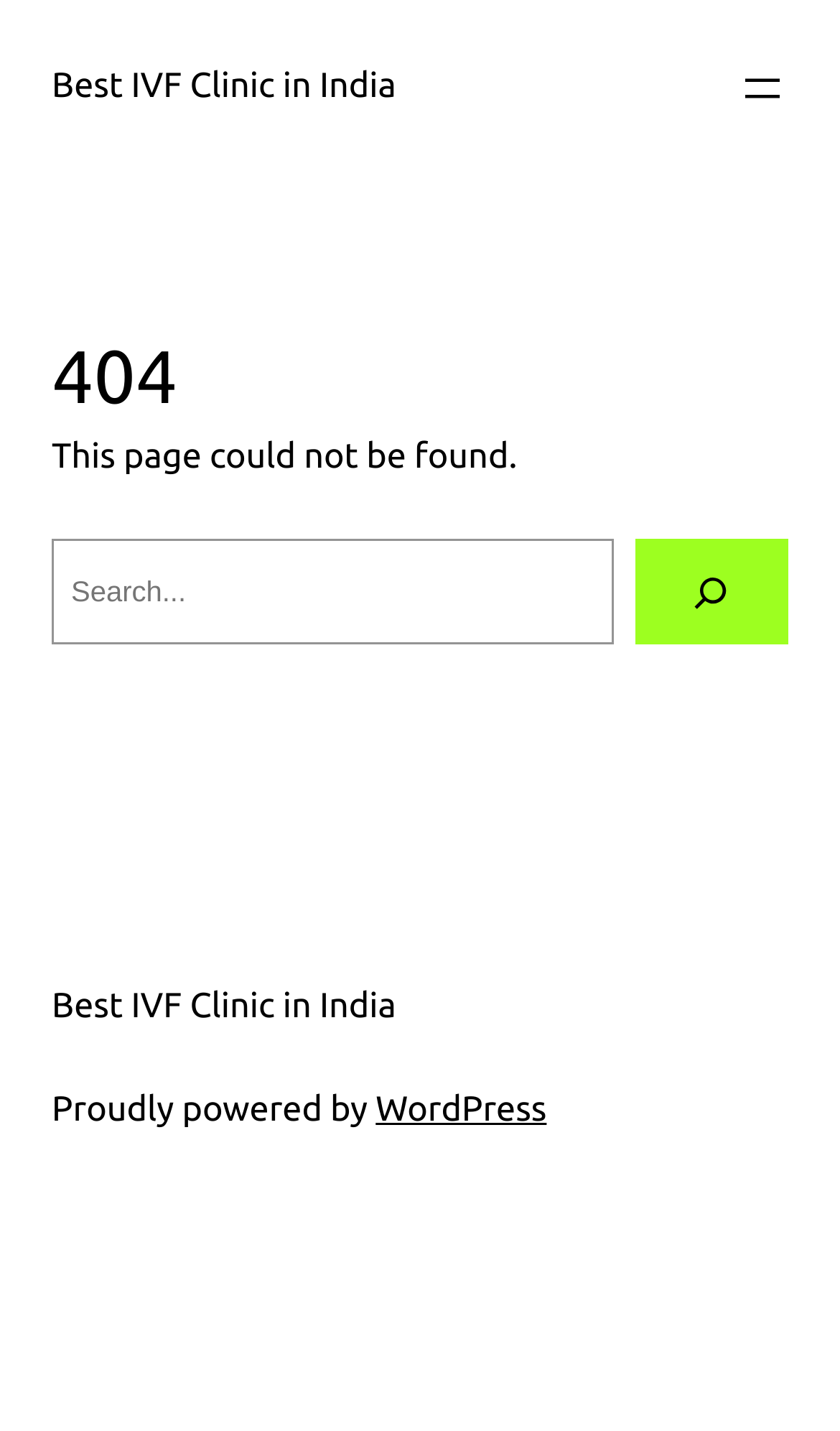What is the text on the button next to the search box?
Look at the image and answer the question using a single word or phrase.

Search